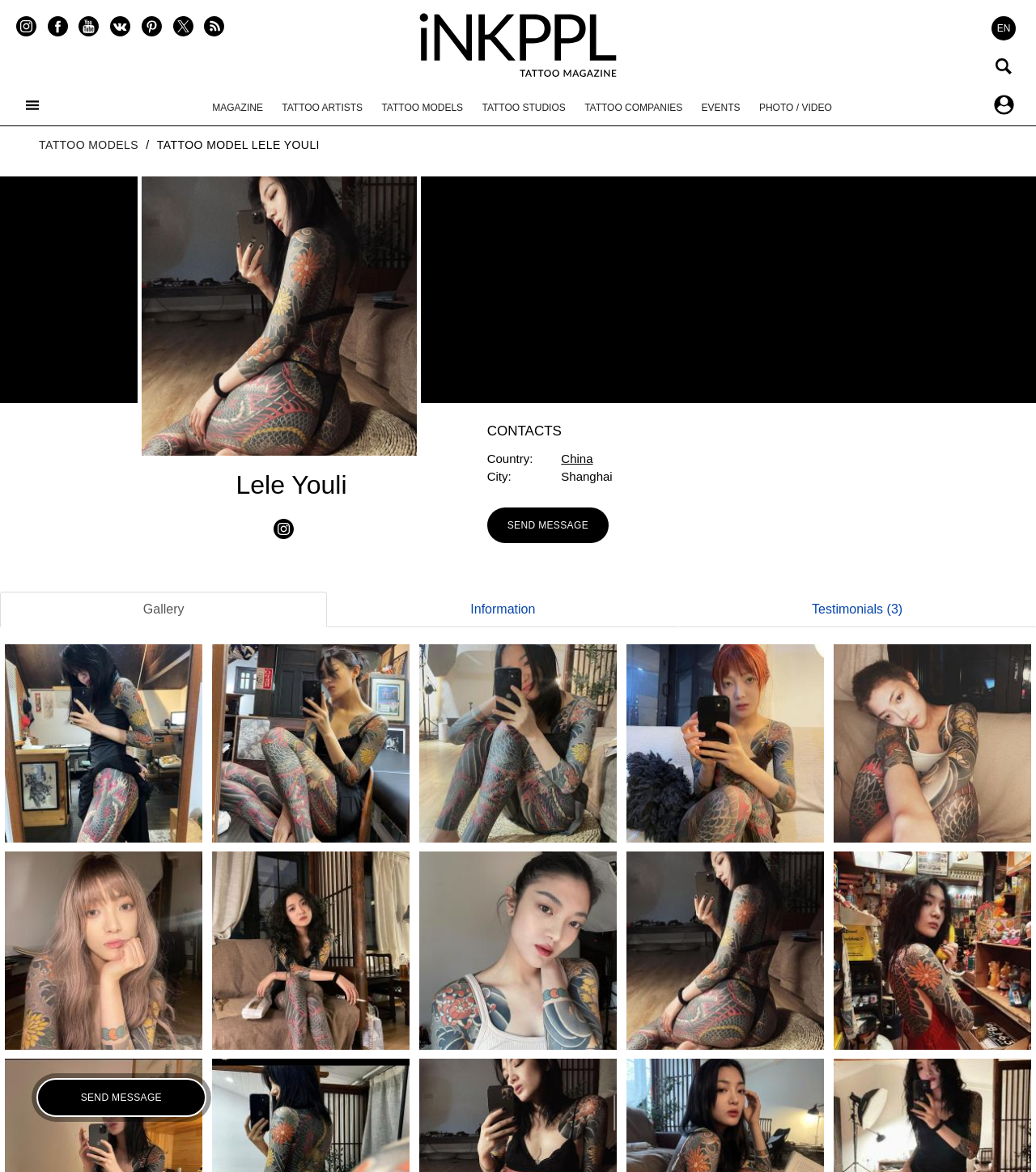Locate the bounding box coordinates of the UI element described by: "Photo / Video". Provide the coordinates as four float numbers between 0 and 1, formatted as [left, top, right, bottom].

[0.733, 0.087, 0.803, 0.096]